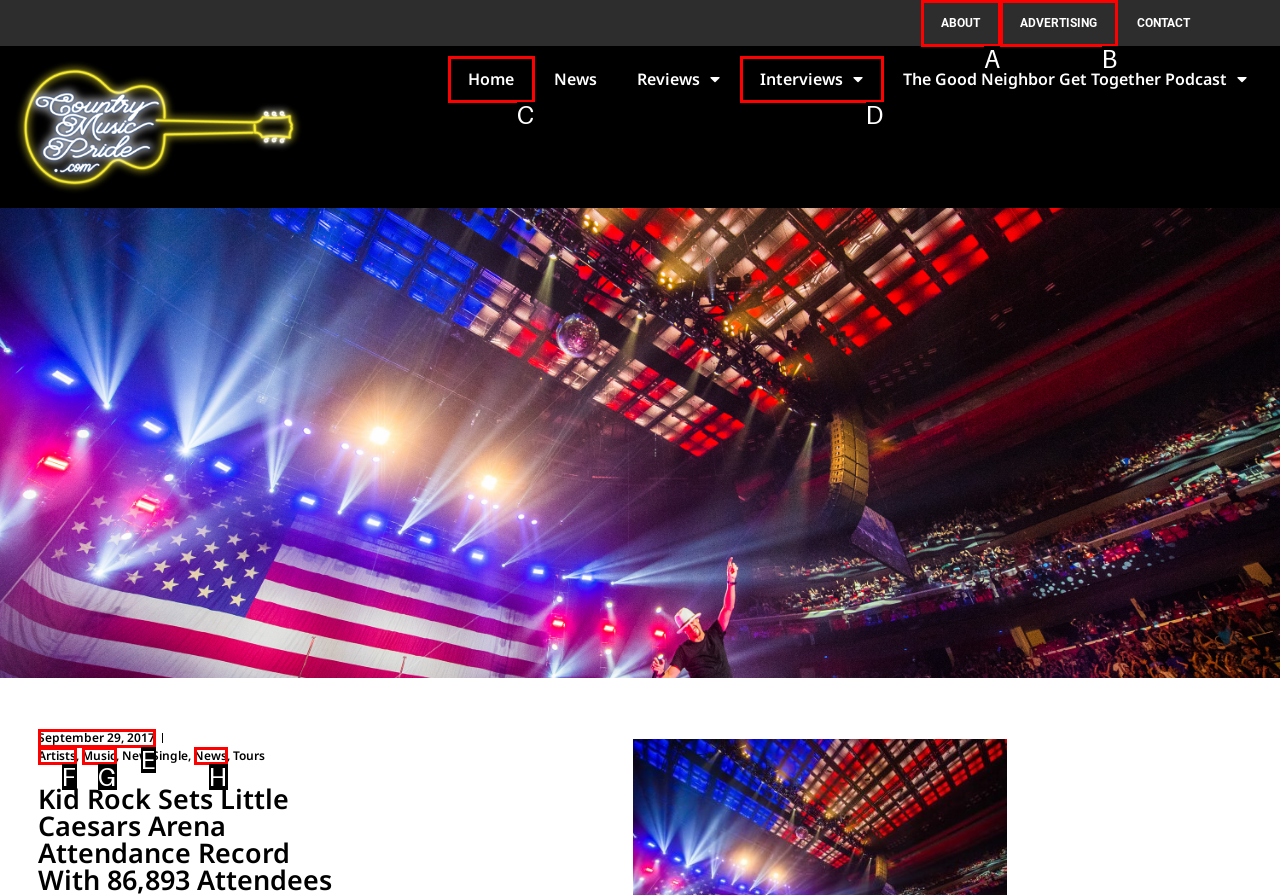Using the description: September 29, 2017, find the HTML element that matches it. Answer with the letter of the chosen option.

E